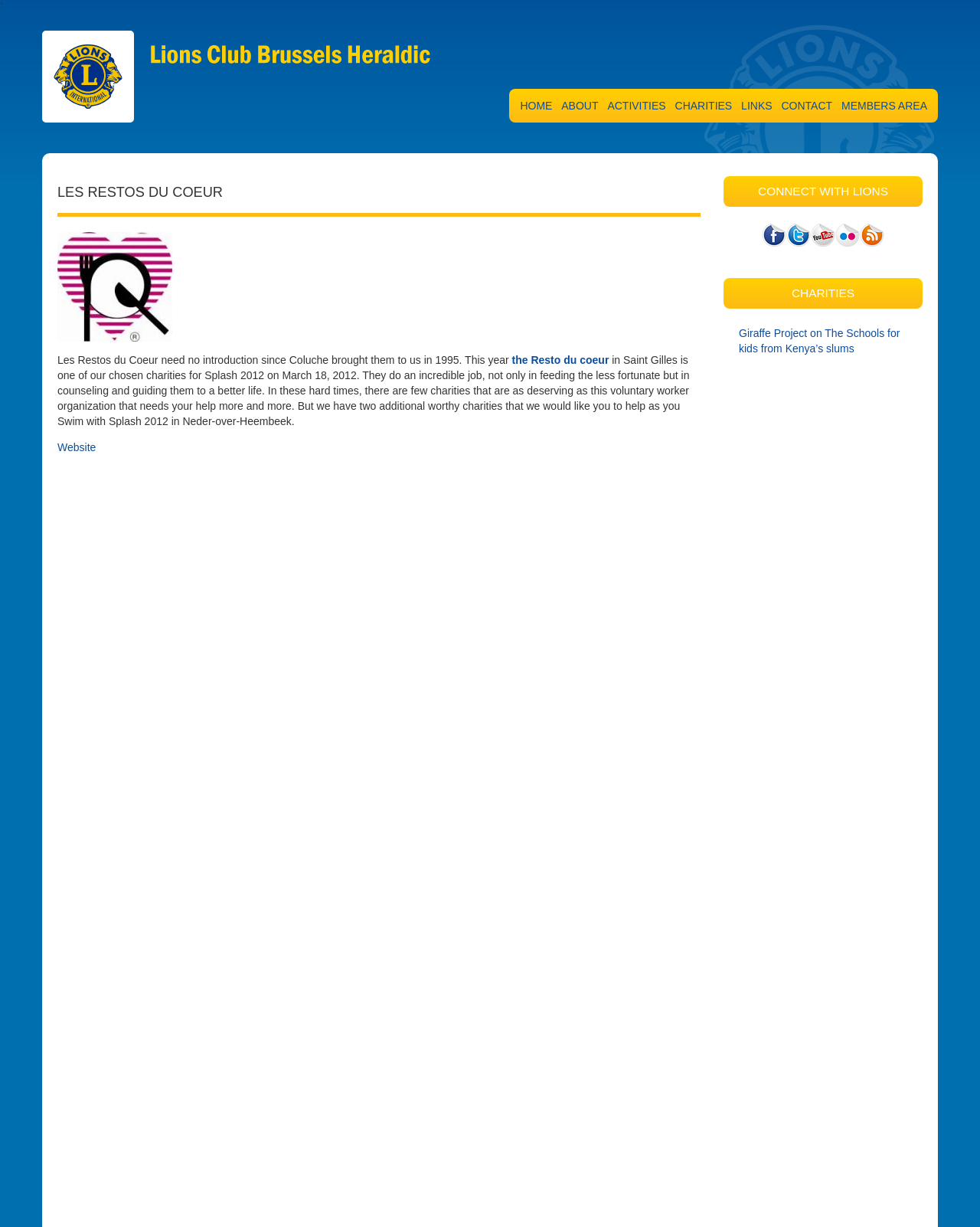How many navigation links are provided in the main navigation section? Based on the screenshot, please respond with a single word or phrase.

7